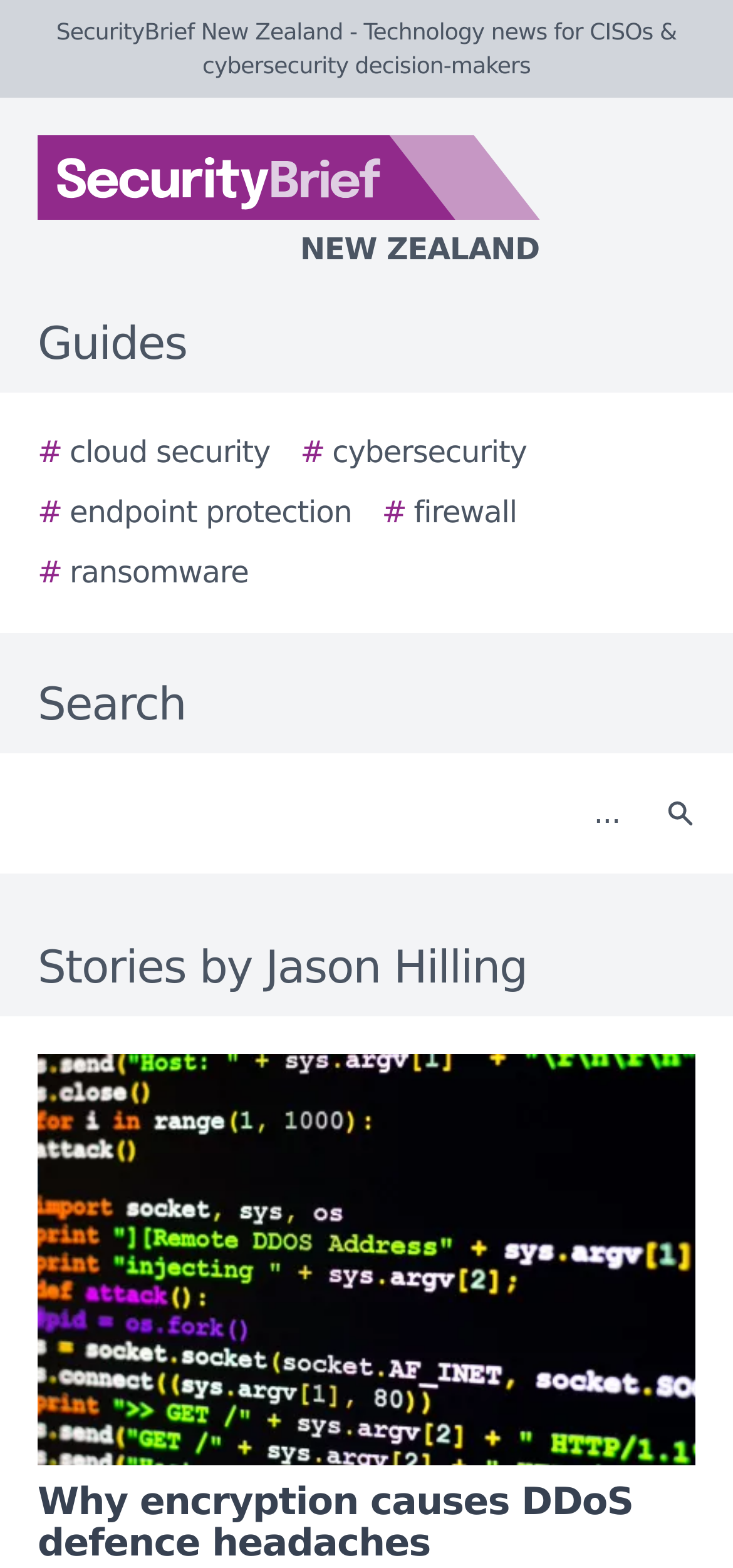Using the description: "aria-label="Search"", identify the bounding box of the corresponding UI element in the screenshot.

[0.877, 0.49, 0.979, 0.548]